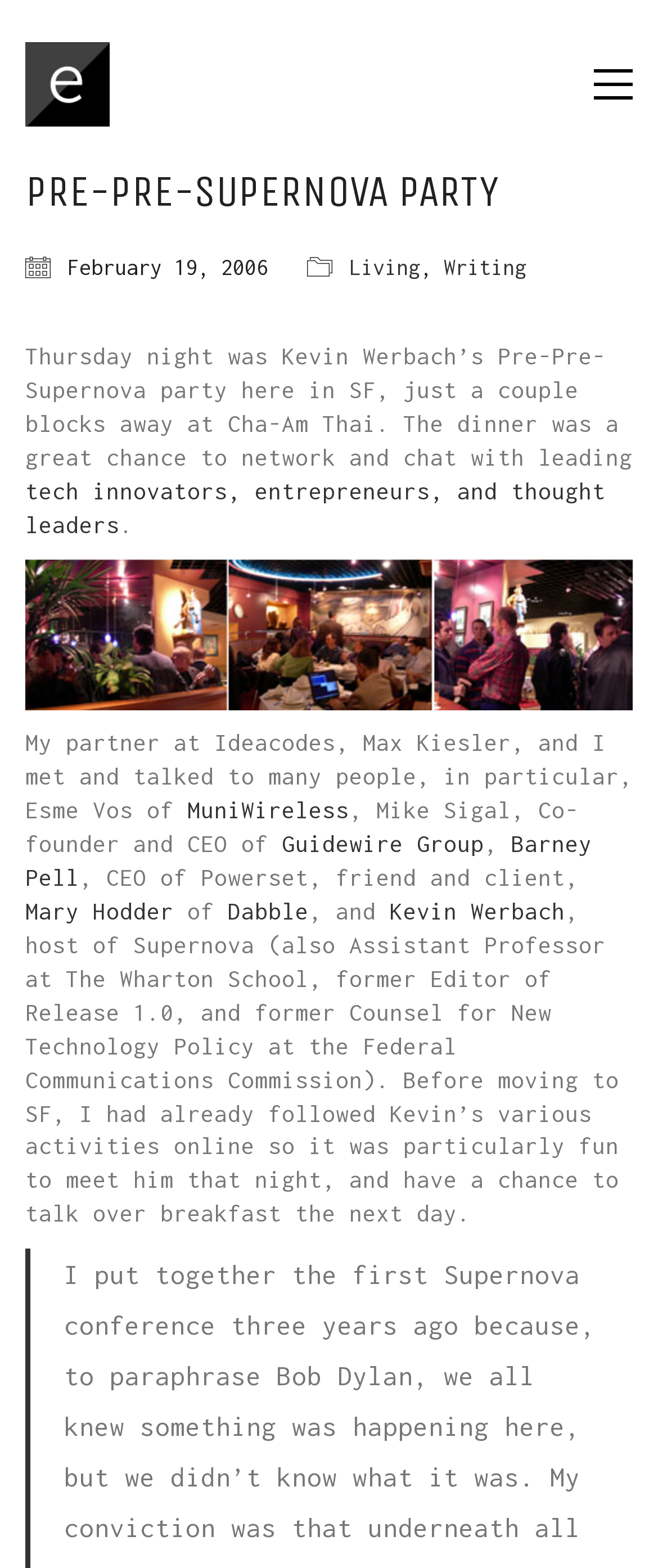Identify the bounding box coordinates of the section that should be clicked to achieve the task described: "read about Kevin Werbach".

[0.592, 0.572, 0.859, 0.589]